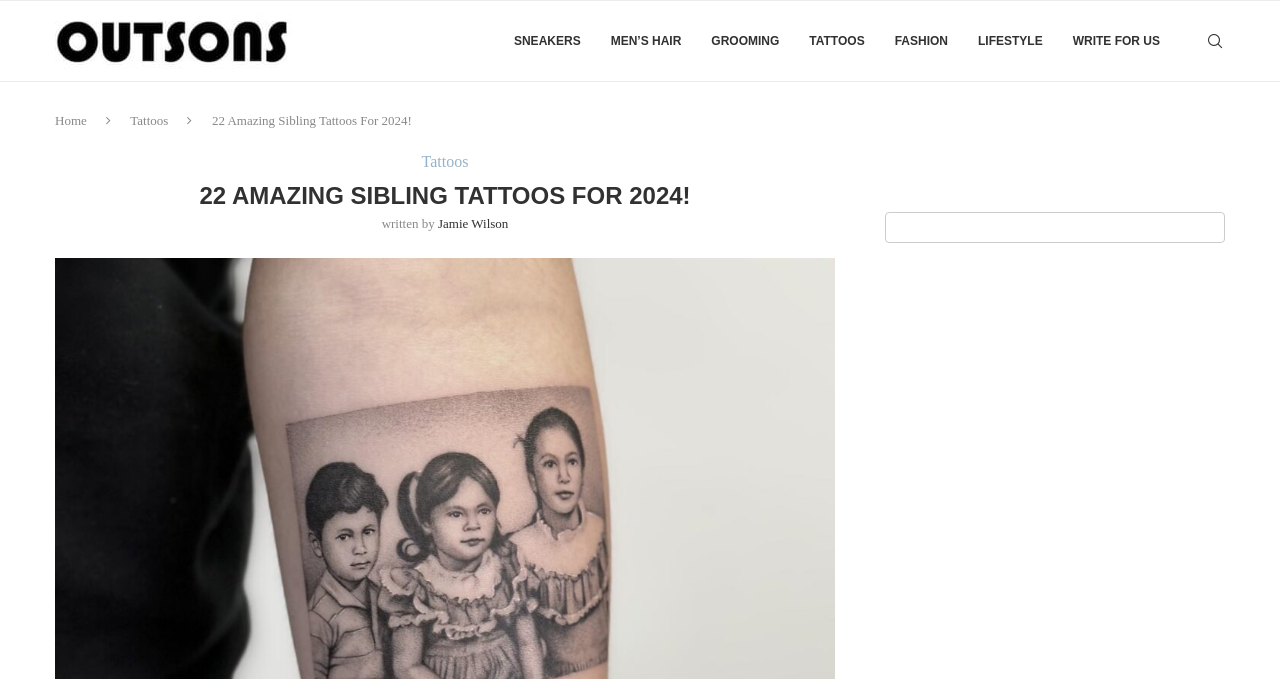Pinpoint the bounding box coordinates of the element you need to click to execute the following instruction: "go to Outsons". The bounding box should be represented by four float numbers between 0 and 1, in the format [left, top, right, bottom].

[0.043, 0.001, 0.228, 0.119]